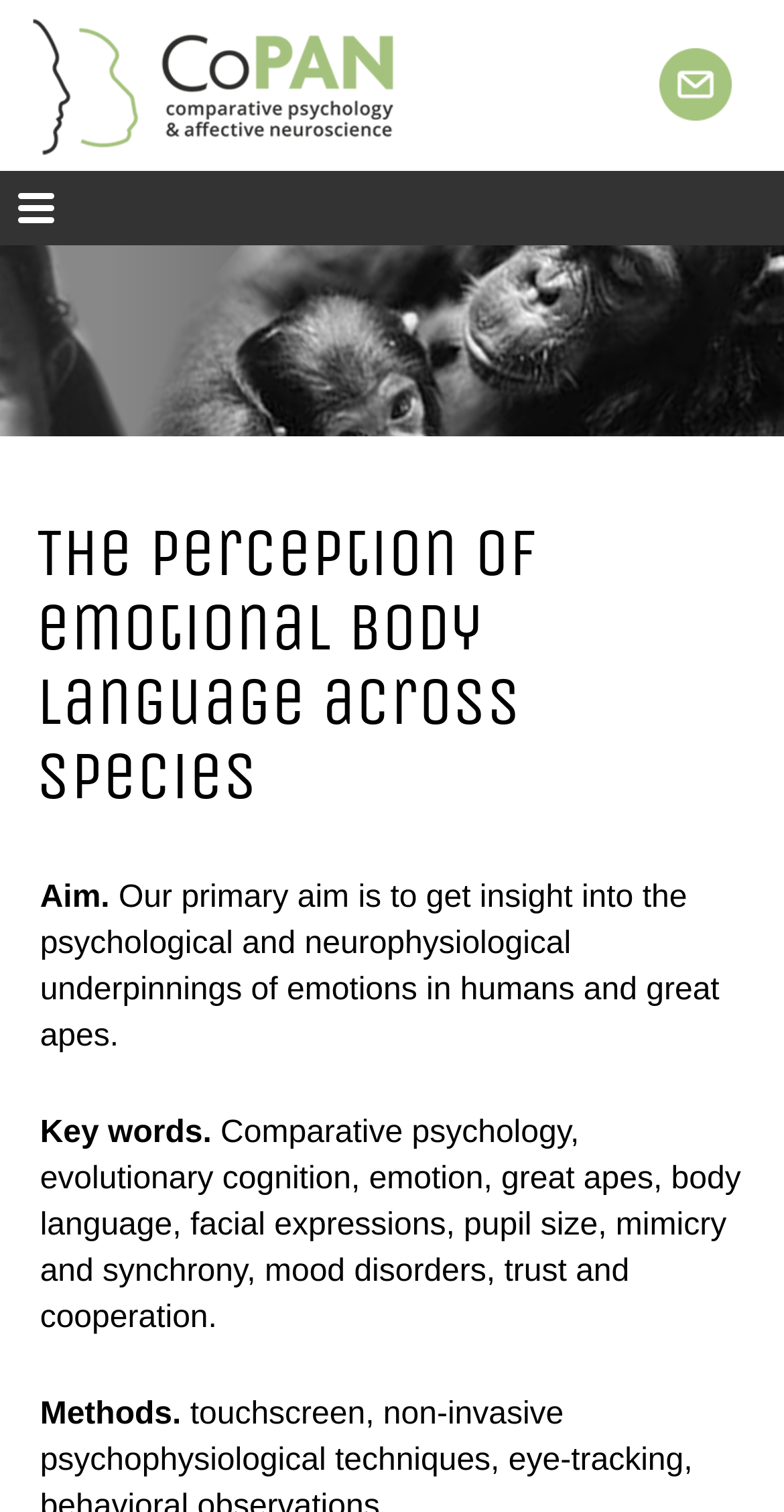Provide a comprehensive caption for the webpage.

The webpage is about Comparative Psychology and Affective Neuroscience, as indicated by the title "CoPAN" at the top. On the top-left corner, there is a logo image accompanied by a link. On the top-right corner, there is an email link with an email icon. 

Below the top section, there are two articles that occupy most of the webpage. The first article has a heading "The perception of emotional body language across species" in a prominent font size. Under this heading, there are four paragraphs of text. The first paragraph is titled "Aim" and describes the primary aim of the research, which is to gain insight into the psychological and neurophysiological underpinnings of emotions in humans and great apes. The second paragraph lists the key words related to the research, including comparative psychology, evolutionary cognition, emotion, and great apes. The third paragraph is titled "Methods" but its content is not provided. 

There are three links on the webpage, two of which are located at the top and one at the bottom-left corner. There are also two images, one being the logo and the other being the email icon.